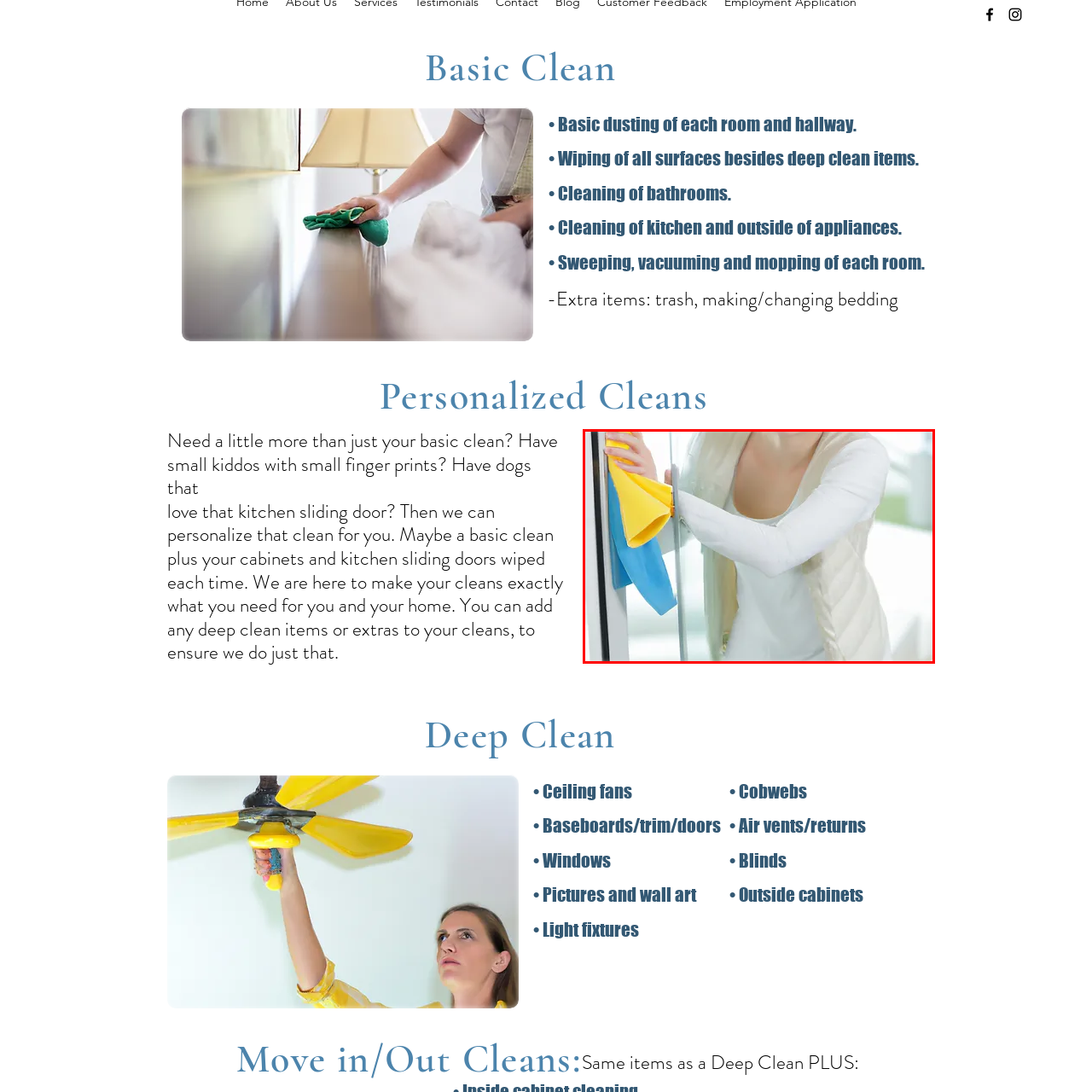Observe the image within the red bounding box carefully and provide an extensive answer to the following question using the visual cues: What is the woman using to clean the glass door?

The image shows the woman using a blue and yellow cloth to wipe down the glass surface of the sliding door, demonstrating the action of cleaning.